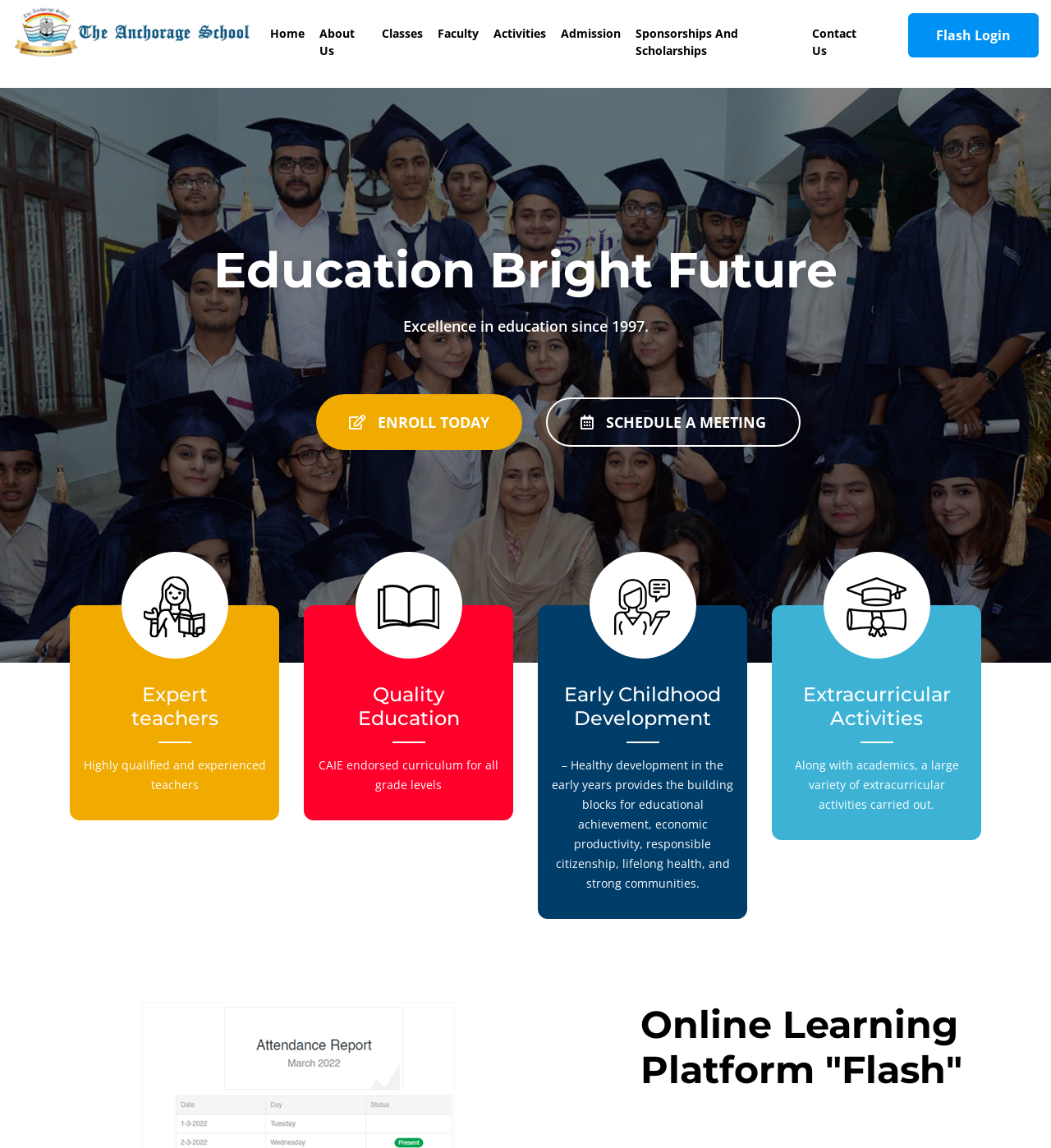Generate a thorough caption detailing the webpage content.

The webpage is about The Anchorage School, with a prominent title "The Anchorage School" at the top center of the page. Below the title, there is a horizontal navigation menu with 9 links: "Home", "About Us", "Classes", "Faculty", "Activities", "Admission", "Sponsorships And Scholarships", and "Contact Us". These links are evenly spaced and take up the entire width of the page.

On the top right corner, there is a "Flash Login" link. Below the navigation menu, there is a large heading "The Anchorage School" with a subtitle "Where Students Matter Most". 

On the left side of the page, there are two calls-to-action: "ENROLL TODAY" and "SCHEDULE A MEETING", both with icons. Next to these buttons, there is a section with two paragraphs of text: "Education Bright Future" and "Excellence in education since 1997." 

The main content of the page is divided into four sections, each with a heading and a paragraph of text. The sections are: "Expert teachers", "Quality Education", "Early Childhood Development", and "Extracurricular Activities". These sections are arranged vertically, with the headings on the left and the text on the right.

At the bottom of the page, there is a section about the "Online Learning Platform 'Flash'", with a heading and no text.